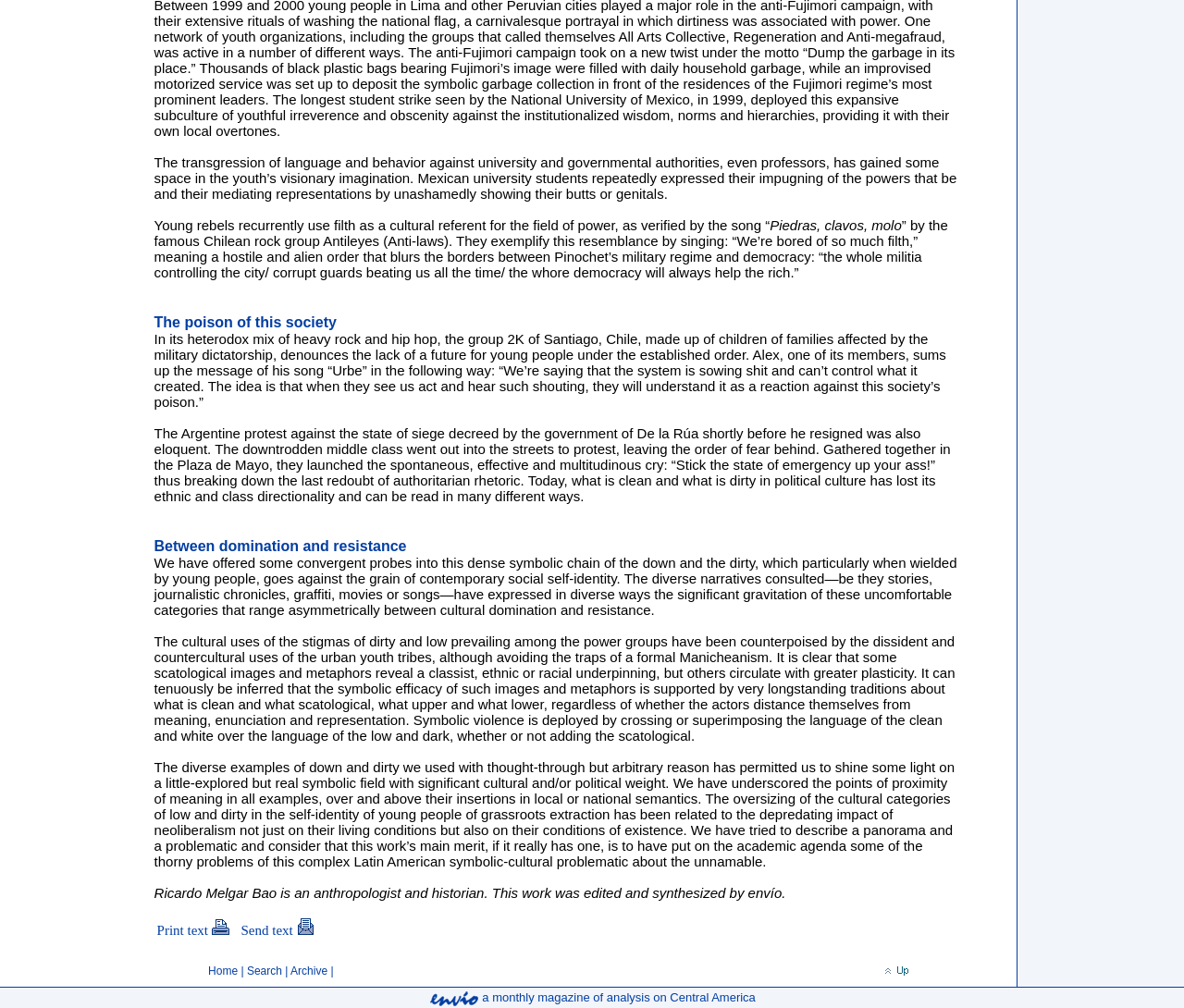What is the title of the song by 2K of Santiago, Chile?
Based on the screenshot, give a detailed explanation to answer the question.

The article mentions that Alex, a member of the group 2K of Santiago, Chile, sums up the message of his song 'Urbe' as a reaction against the system.